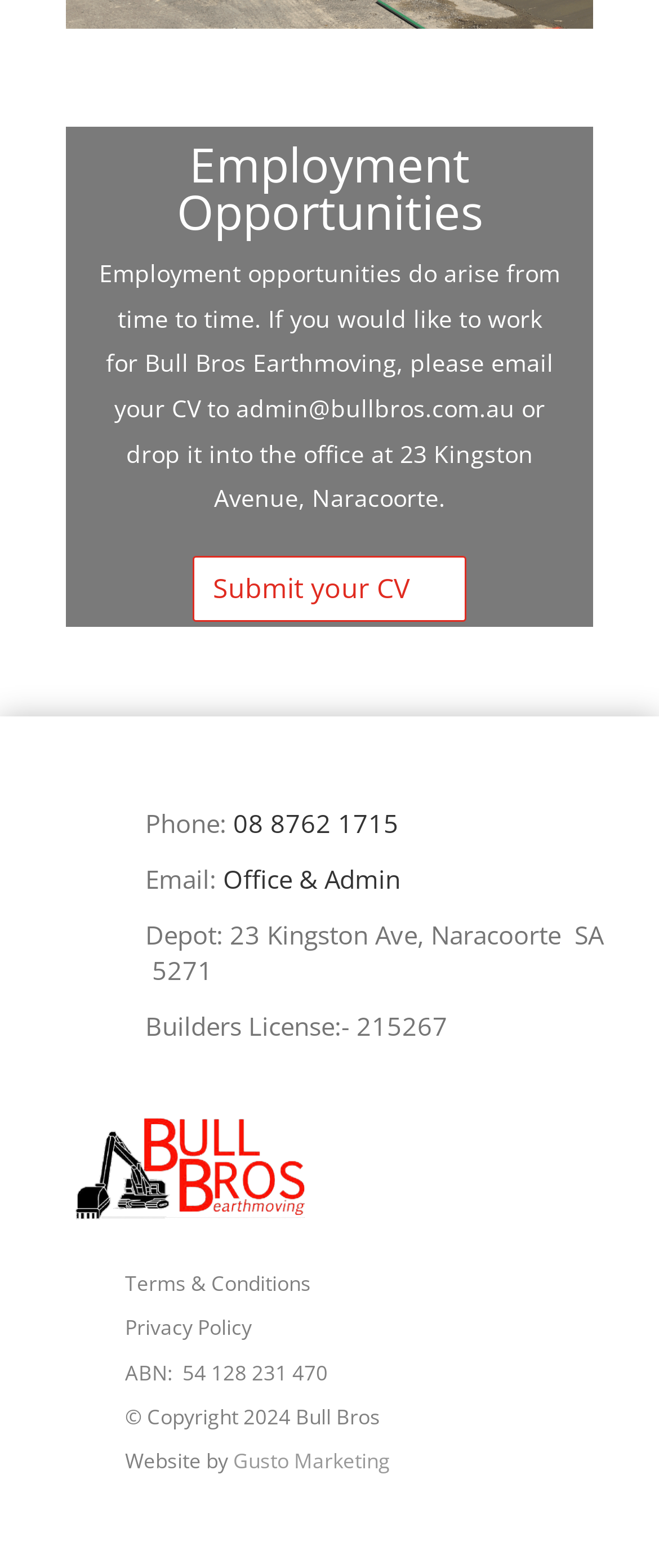Please provide a comprehensive answer to the question below using the information from the image: Who designed the website?

The website designer can be found at the bottom of the webpage, where it is listed as 'Website by Gusto Marketing'.